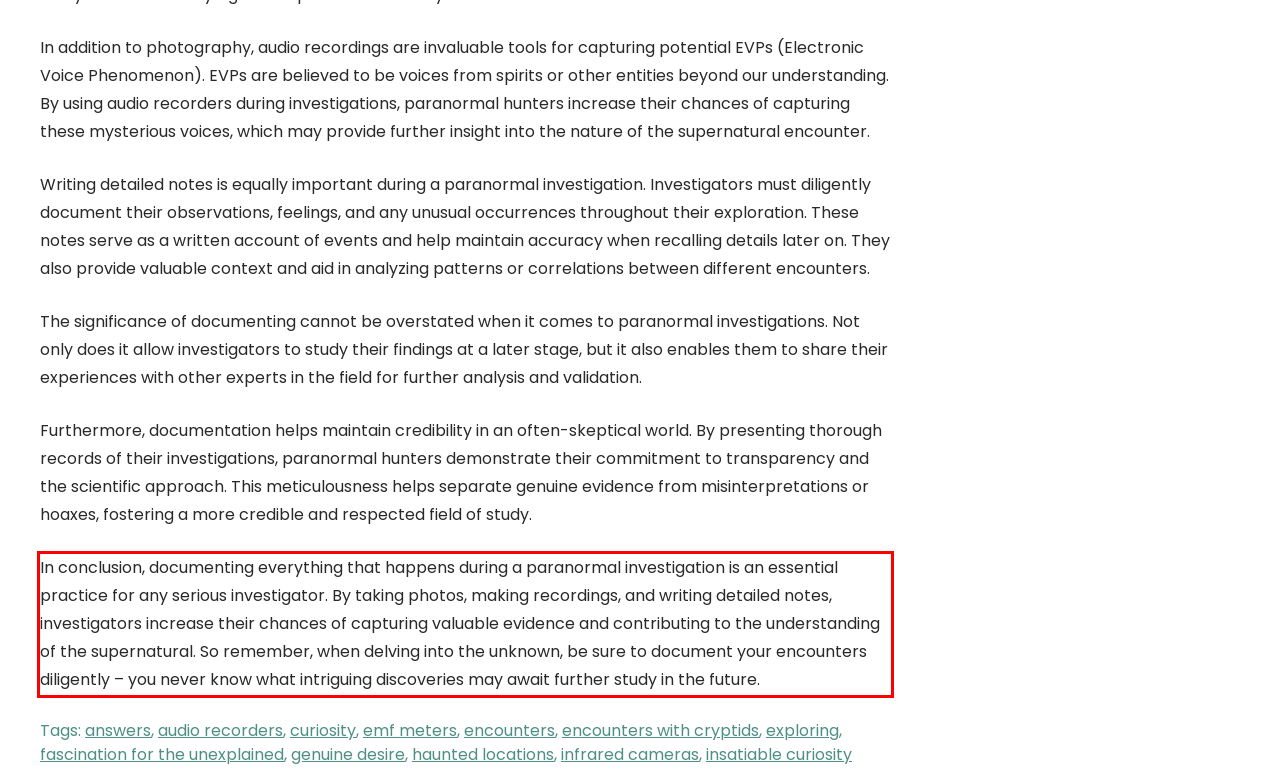Analyze the screenshot of the webpage and extract the text from the UI element that is inside the red bounding box.

In conclusion, documenting everything that happens during a paranormal investigation is an essential practice for any serious investigator. By taking photos, making recordings, and writing detailed notes, investigators increase their chances of capturing valuable evidence and contributing to the understanding of the supernatural. So remember, when delving into the unknown, be sure to document your encounters diligently – you never know what intriguing discoveries may await further study in the future.